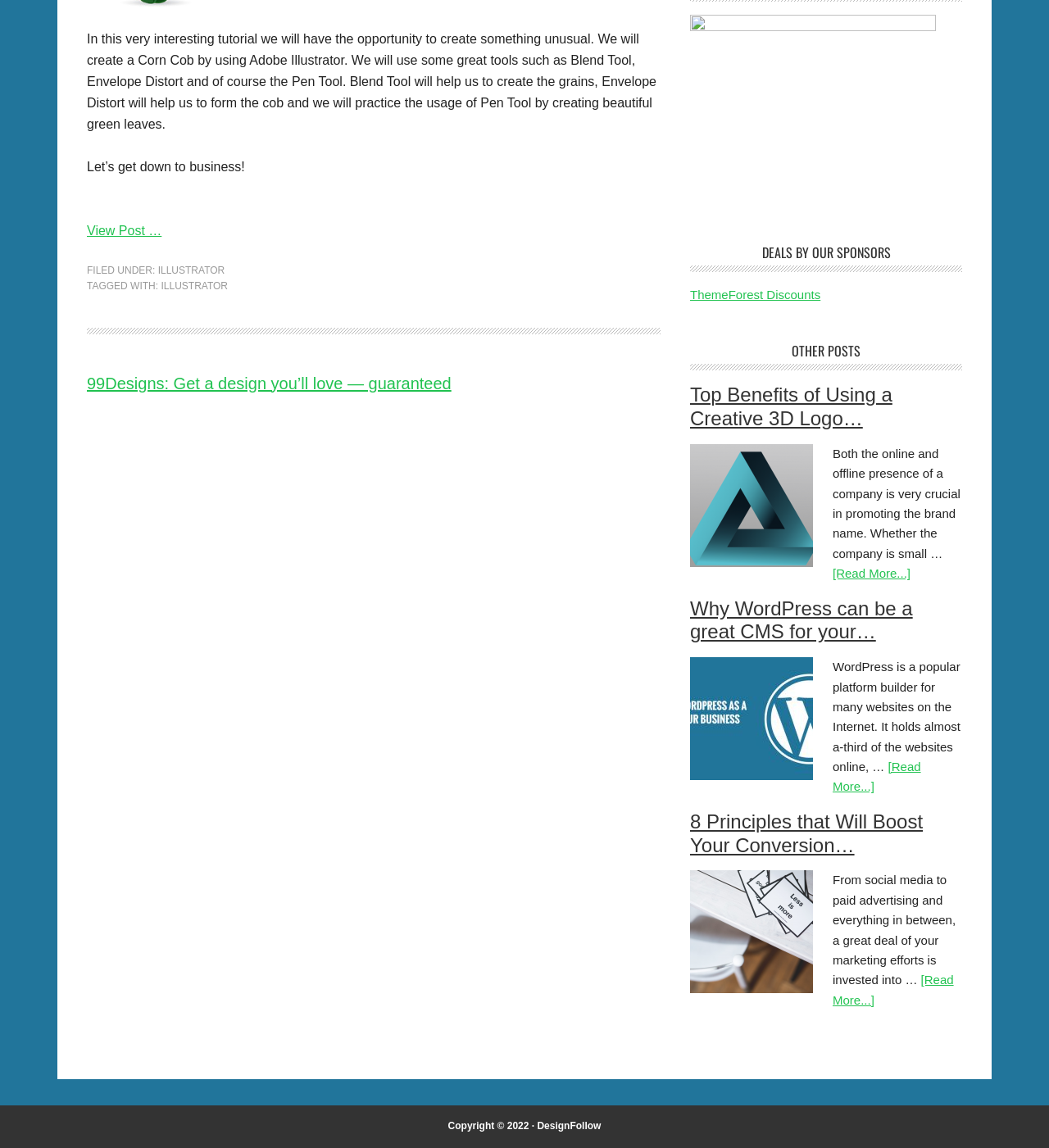Locate the UI element described by Illustrator in the provided webpage screenshot. Return the bounding box coordinates in the format (top-left x, top-left y, bottom-right x, bottom-right y), ensuring all values are between 0 and 1.

[0.153, 0.244, 0.217, 0.254]